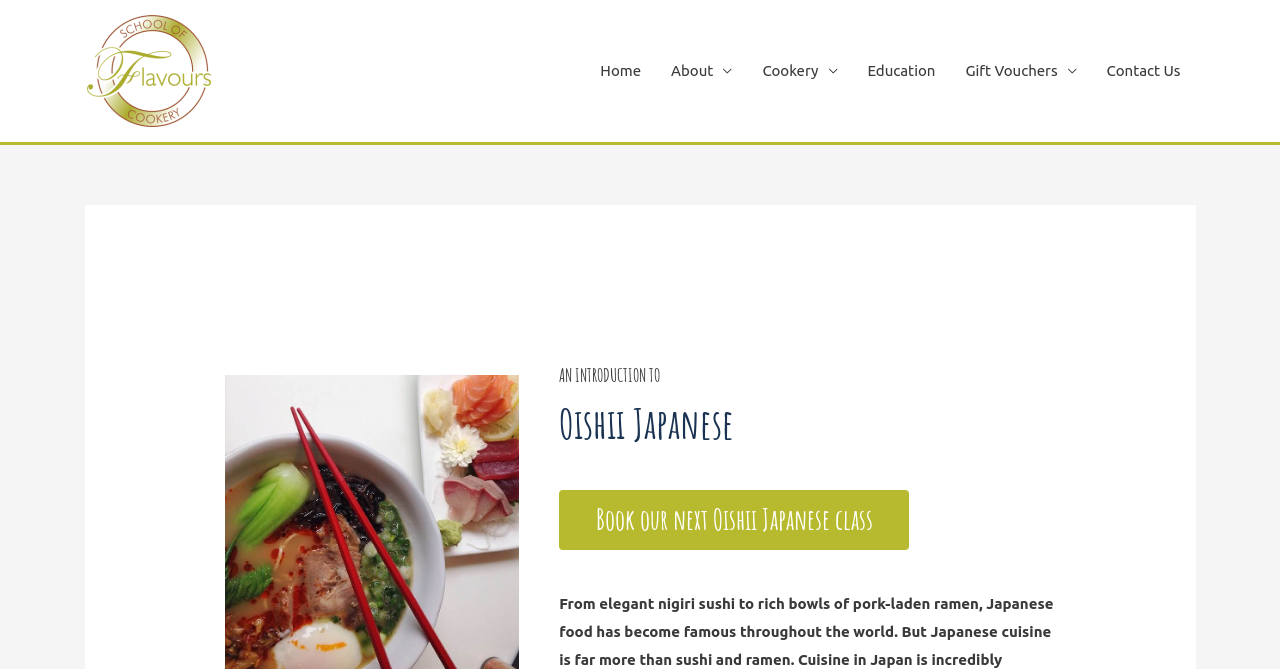Analyze the image and deliver a detailed answer to the question: What is the title of the introduction section?

The introduction section has a heading that says 'AN INTRODUCTION TO', which is located below the navigation links.